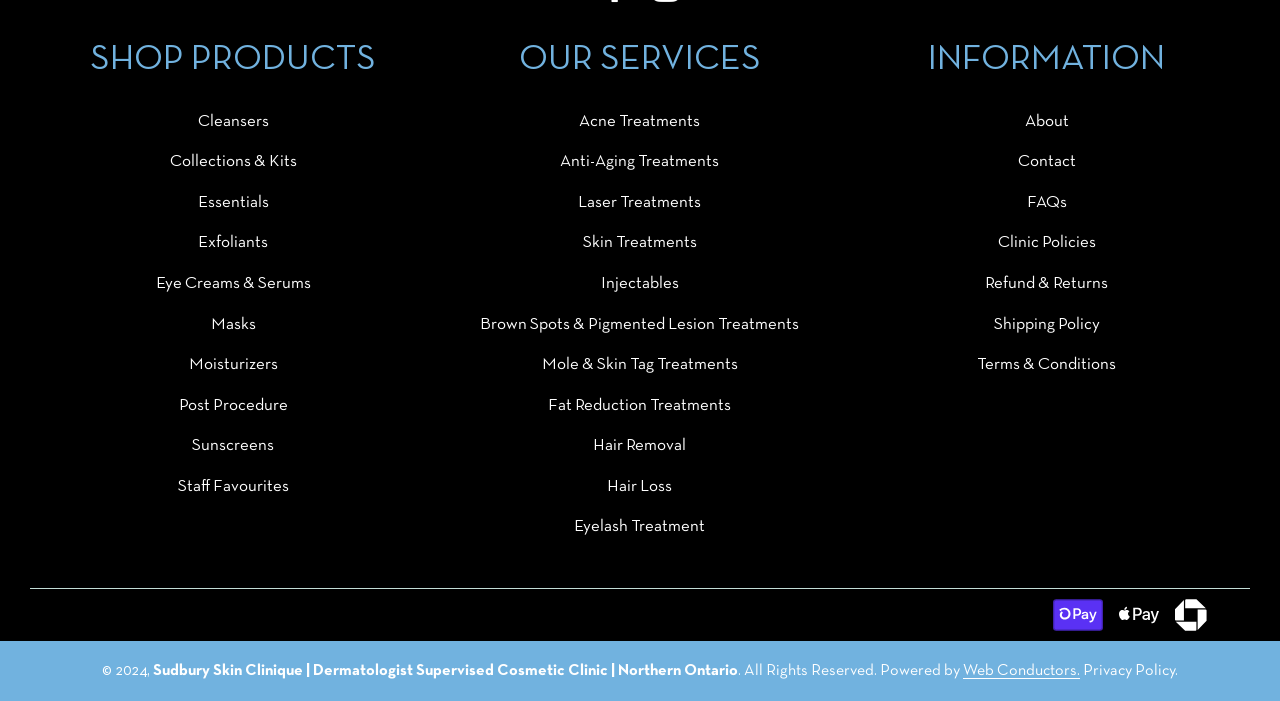What is the copyright year?
Refer to the image and give a detailed answer to the question.

In the footer section of the webpage, I can see a static text element with the content '© 2024', which indicates the copyright year.